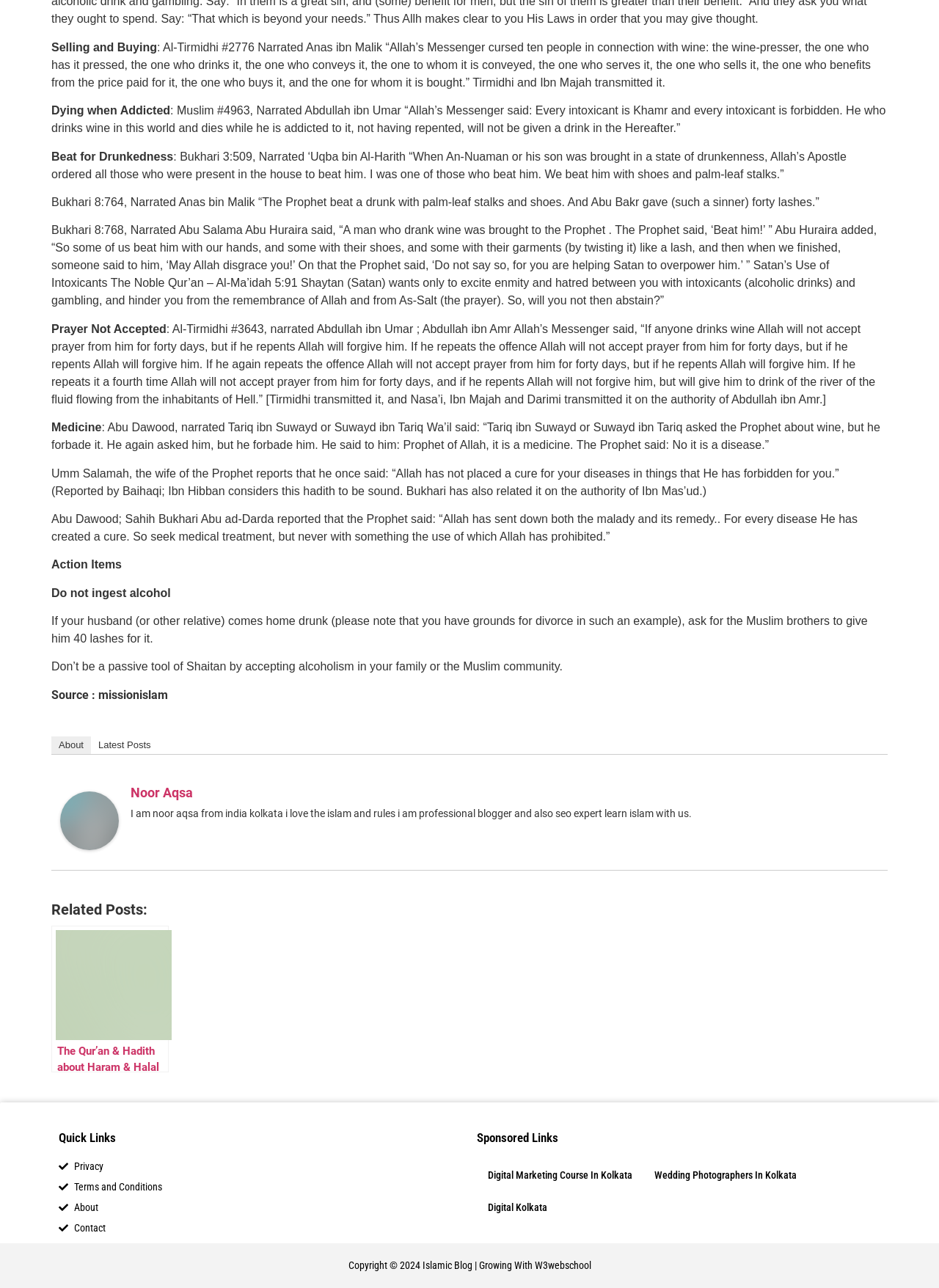Identify the bounding box for the UI element specified in this description: "parent_node: Skip to content". The coordinates must be four float numbers between 0 and 1, formatted as [left, top, right, bottom].

None